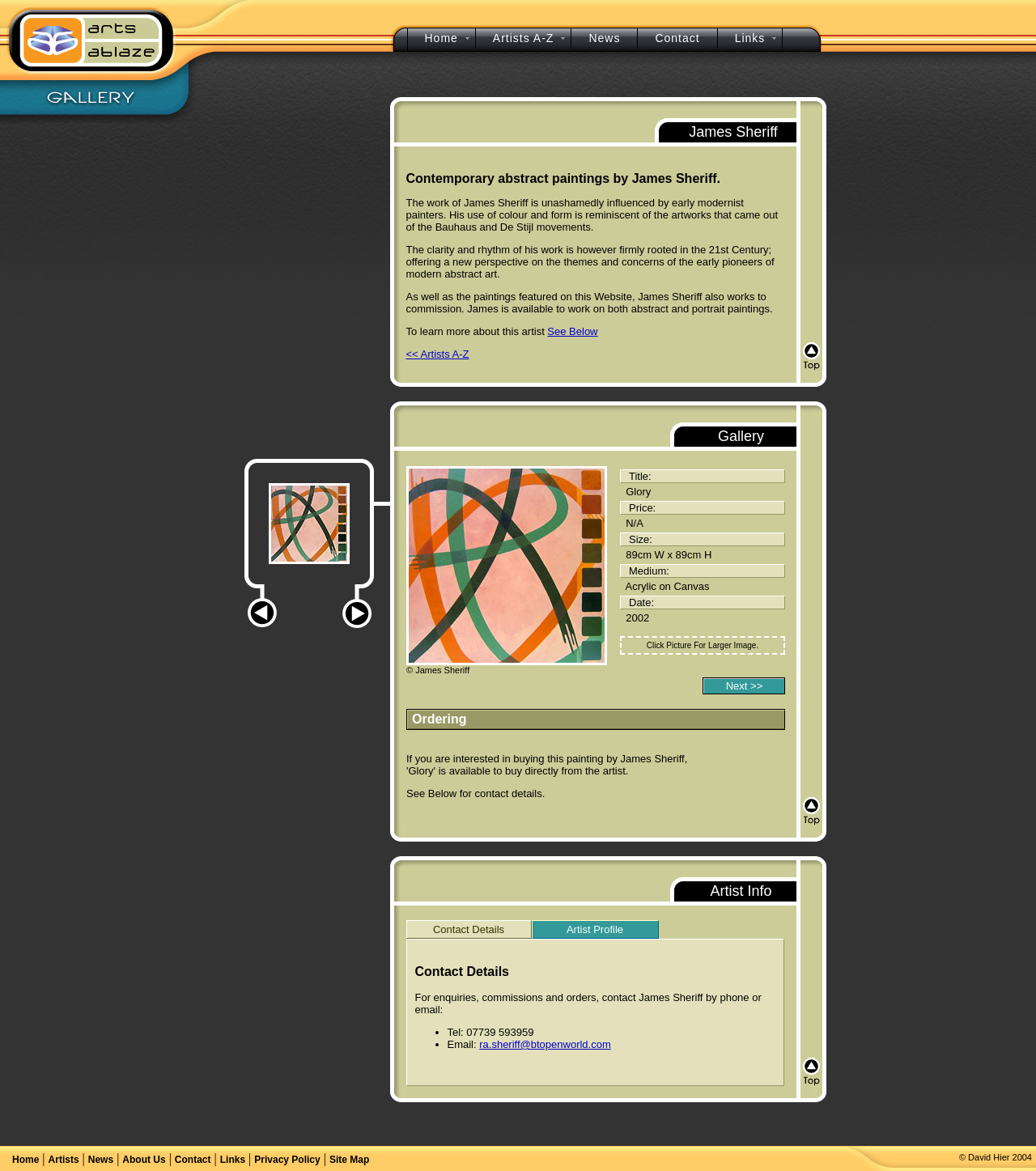Using the description: "Links", identify the bounding box of the corresponding UI element in the screenshot.

[0.693, 0.024, 0.756, 0.041]